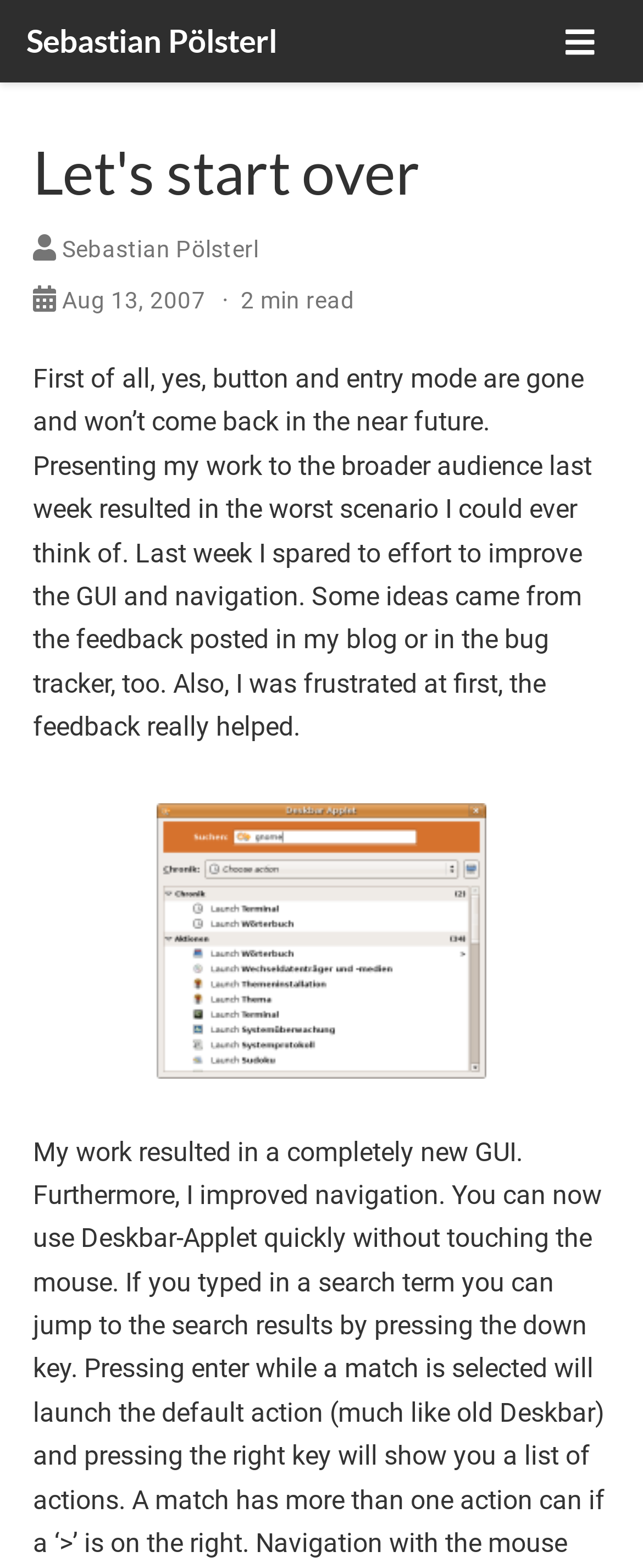Determine the bounding box coordinates for the UI element with the following description: "parent_node: Sebastian Pölsterl aria-label="Toggle navigation"". The coordinates should be four float numbers between 0 and 1, represented as [left, top, right, bottom].

[0.846, 0.01, 0.959, 0.043]